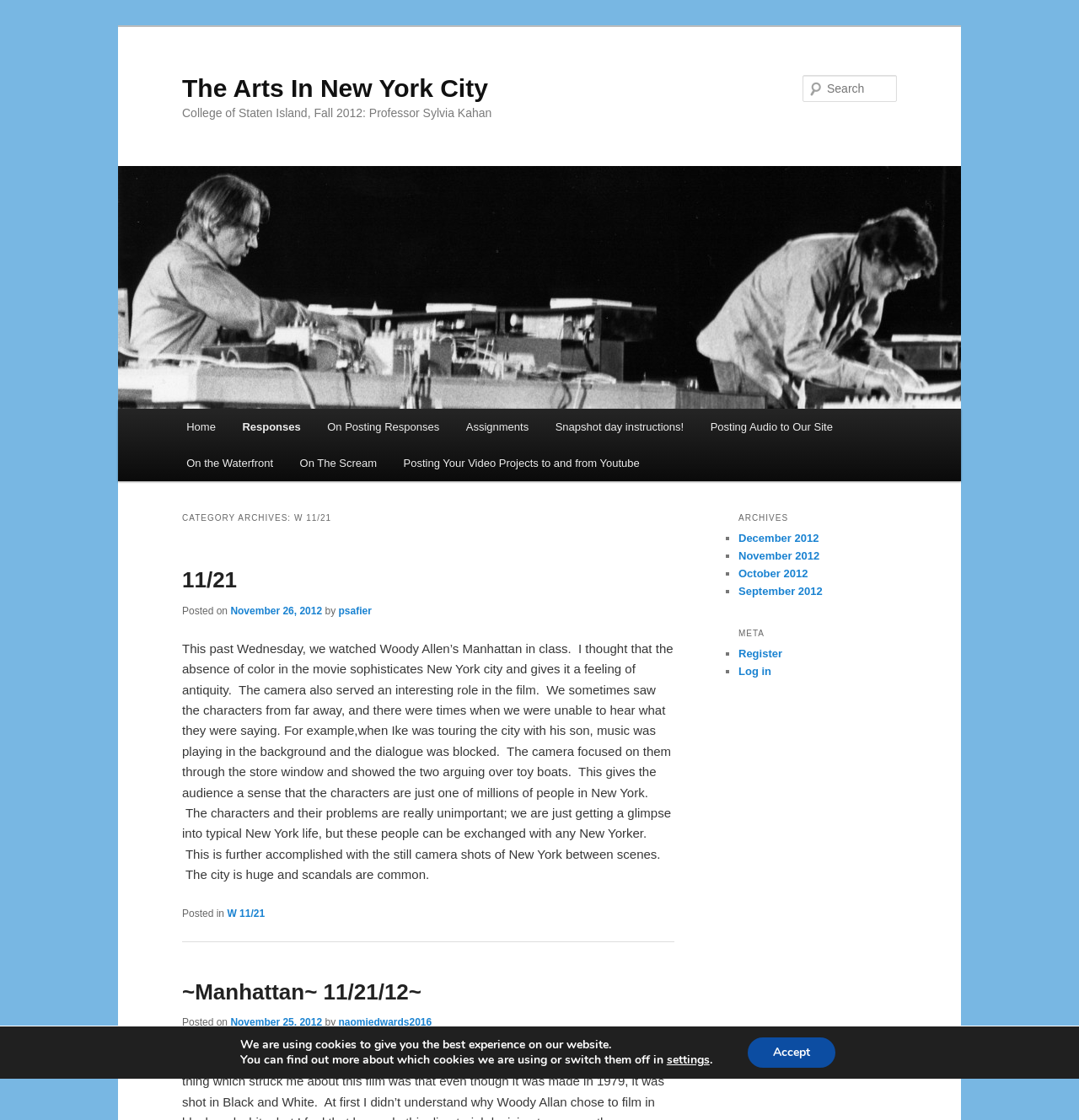Construct a thorough caption encompassing all aspects of the webpage.

The webpage is about "The Arts In New York City" and appears to be a blog or academic website. At the top, there are two "Skip to" links, followed by a heading with the title of the webpage. Below this, there is a heading with the subtitle "College of Staten Island, Fall 2012: Professor Sylvia Kahan".

On the left side, there is a main menu with links to "Home", "Responses", "On Posting Responses", "Assignments", and other related topics. Below this, there are links to specific articles or posts, including "On the Waterfront", "On The Scream", and "Posting Your Video Projects to and from Youtube".

In the main content area, there are two articles or posts. The first one discusses Woody Allen's film "Manhattan" and its portrayal of New York City. The article analyzes the use of black and white, camera angles, and music to create a sense of antiquity and detachment. The second article, titled "~Manhattan~ 11/21/12~", appears to be a similar analysis of the film.

On the right side, there is a complementary section with headings "ARCHIVES" and "META". Under "ARCHIVES", there are links to different months, including December 2012, November 2012, and October 2012. Under "META", there are links to "Register" and "Log in".

At the very bottom of the page, there is a GDPR Cookie Banner with a message about using cookies and options to learn more or accept.